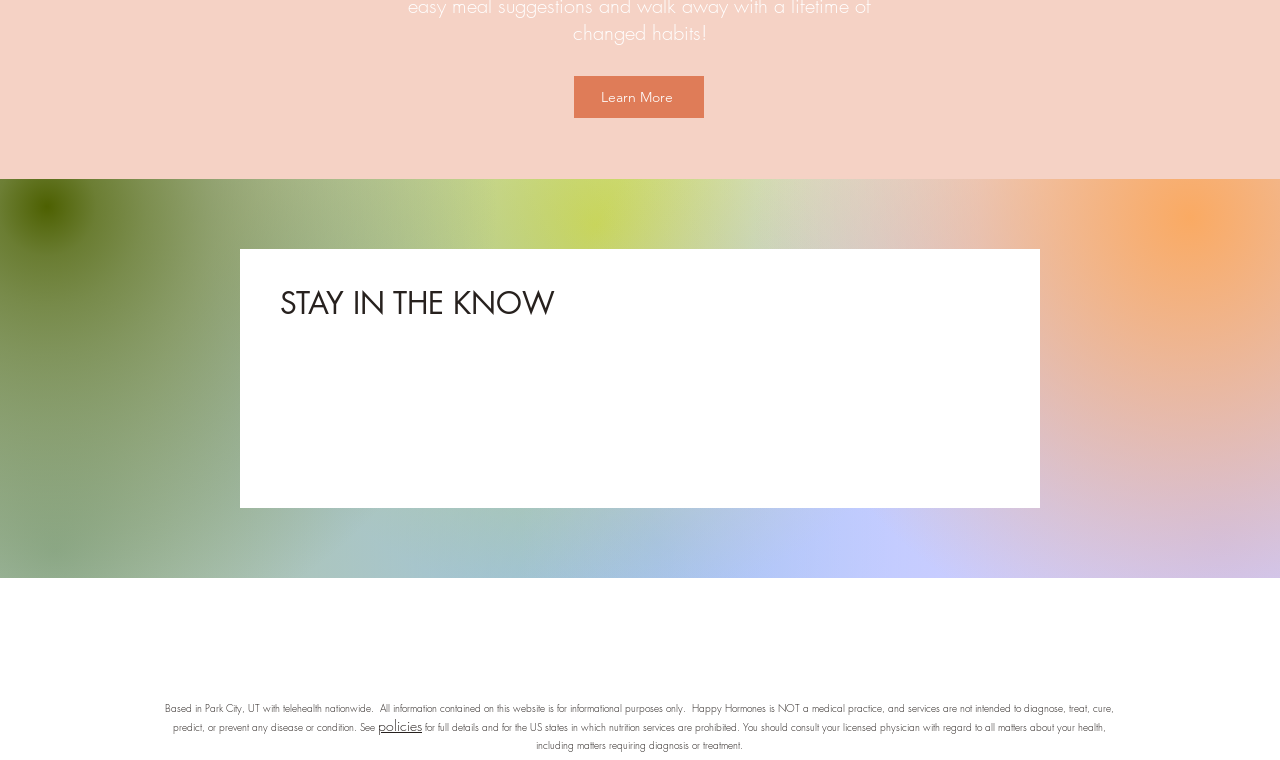Utilize the information from the image to answer the question in detail:
What social media platforms are listed?

By examining the list elements with the text 'Social Bar', we can see that there are two lists of social media platforms. The first list contains links to Facebook, Instagram, LinkedIn, and Telegram, and the second list contains links to Substack, Instagram, Facebook, and LinkedIn. Therefore, the social media platforms listed are Facebook, Instagram, LinkedIn, and Telegram.